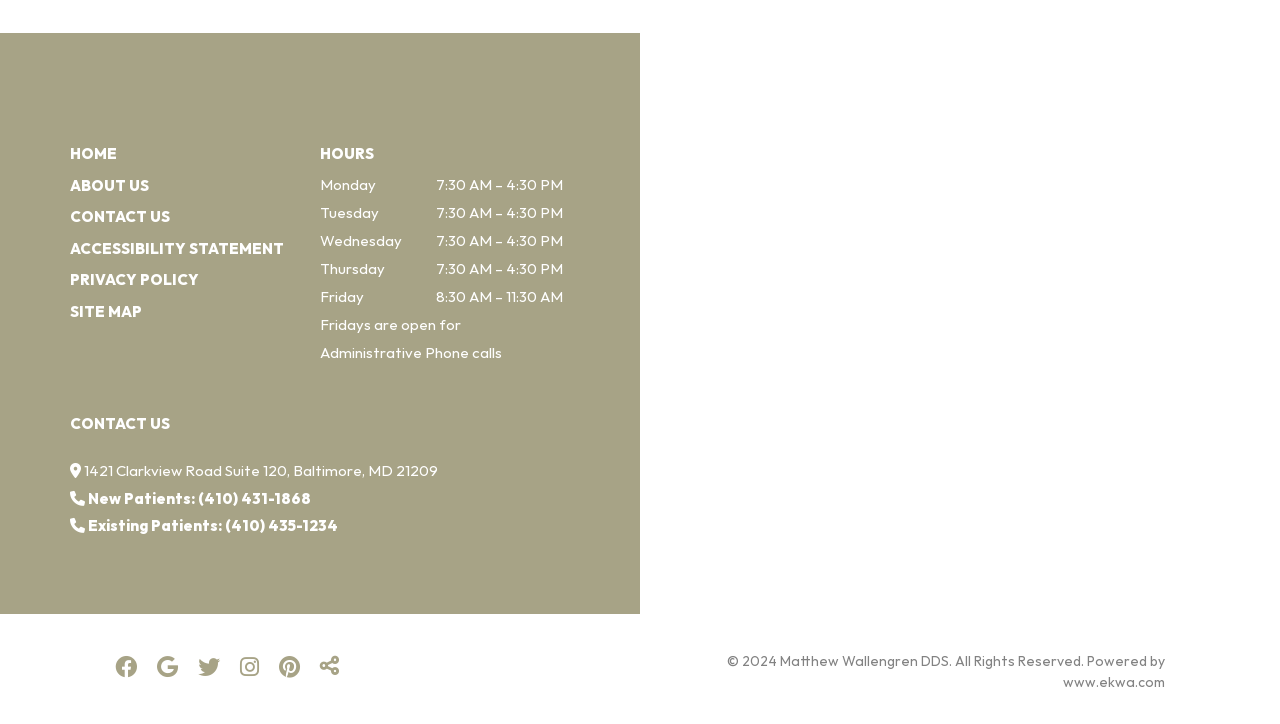What are the office hours on Monday?
Using the image, provide a detailed and thorough answer to the question.

I found the office hours by looking at the table under the 'HOURS' heading. The table has a row for each day of the week, and the hours for Monday are listed as 7:30 AM – 4:30 PM.